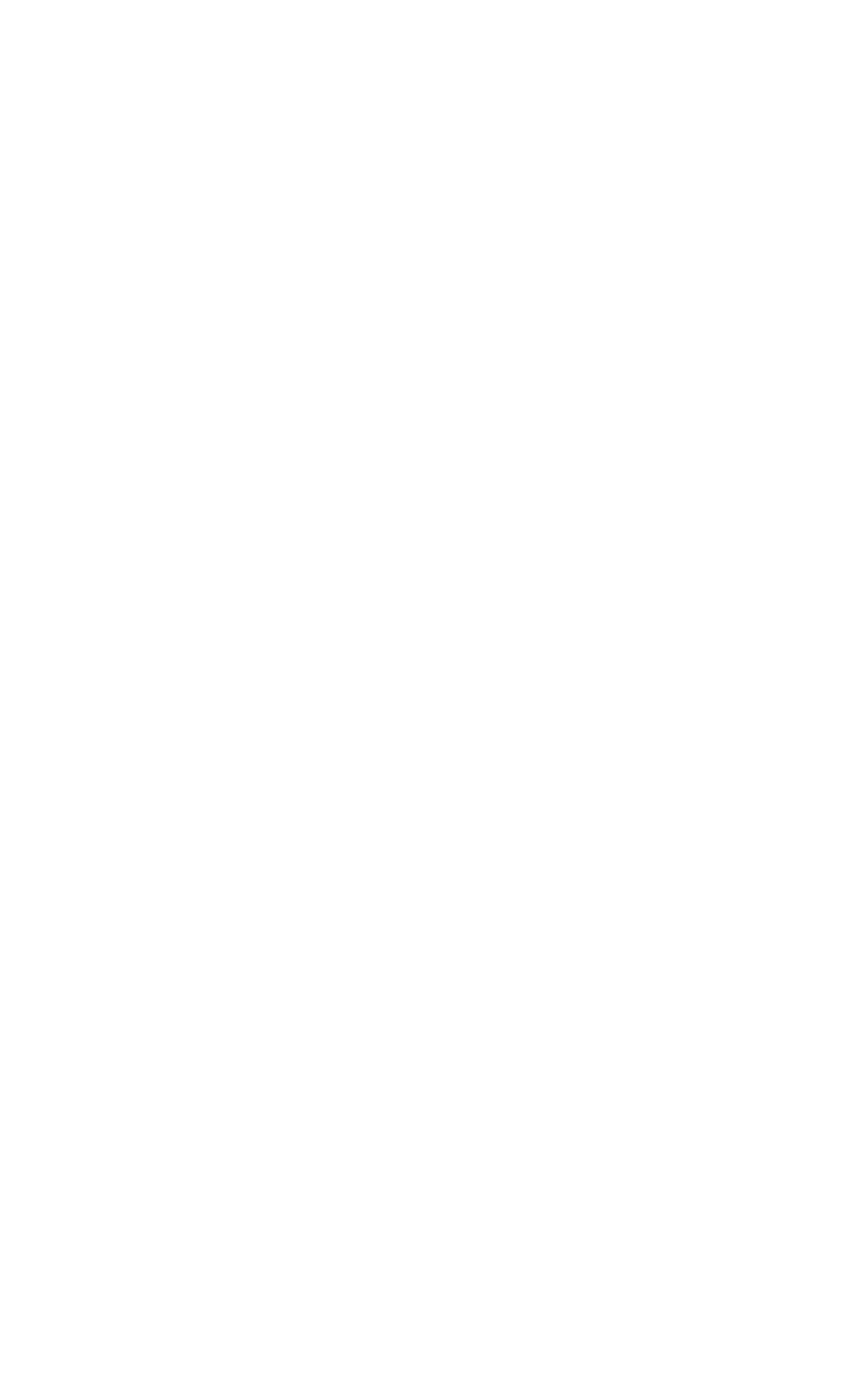How many main navigation links are there?
Please answer the question with a single word or phrase, referencing the image.

7